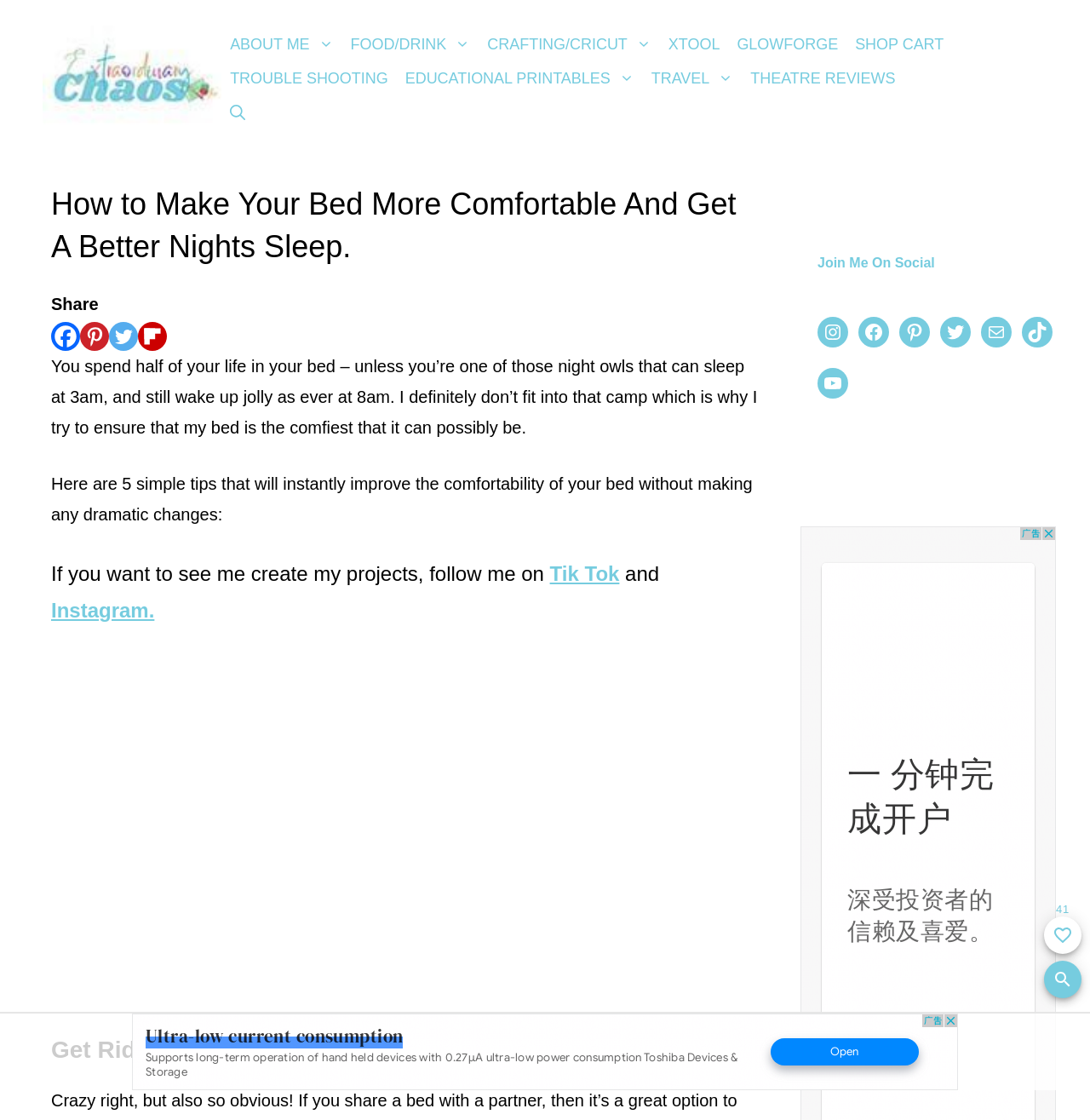What is the purpose of the 'Scroll to top' button?
Can you provide an in-depth and detailed response to the question?

The purpose of the 'Scroll to top' button can be inferred from its location at the bottom of the webpage and its icon, which suggests that it allows the user to quickly scroll back to the top of the webpage.